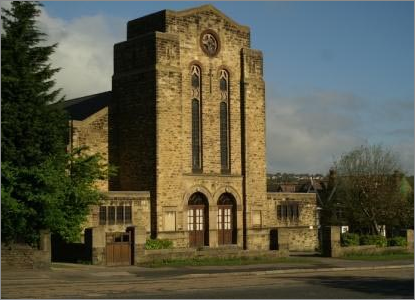Using the information in the image, give a detailed answer to the following question: Is the church surrounded by greenery?

The image shows the church situated amidst greenery, with trees framing the building, which indicates that the church is surrounded by greenery.